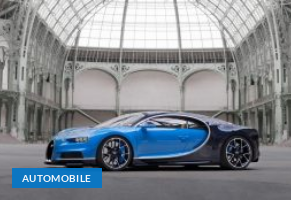Given the content of the image, can you provide a detailed answer to the question?
What is the context of the label 'AUTOMOBILE'?

The label 'AUTOMOBILE' is accompanying the image, indicating its classification within the context of automotive excellence, which suggests that the image is showcasing the Bugatti Chiron as a prime example of exceptional automotive design and engineering.